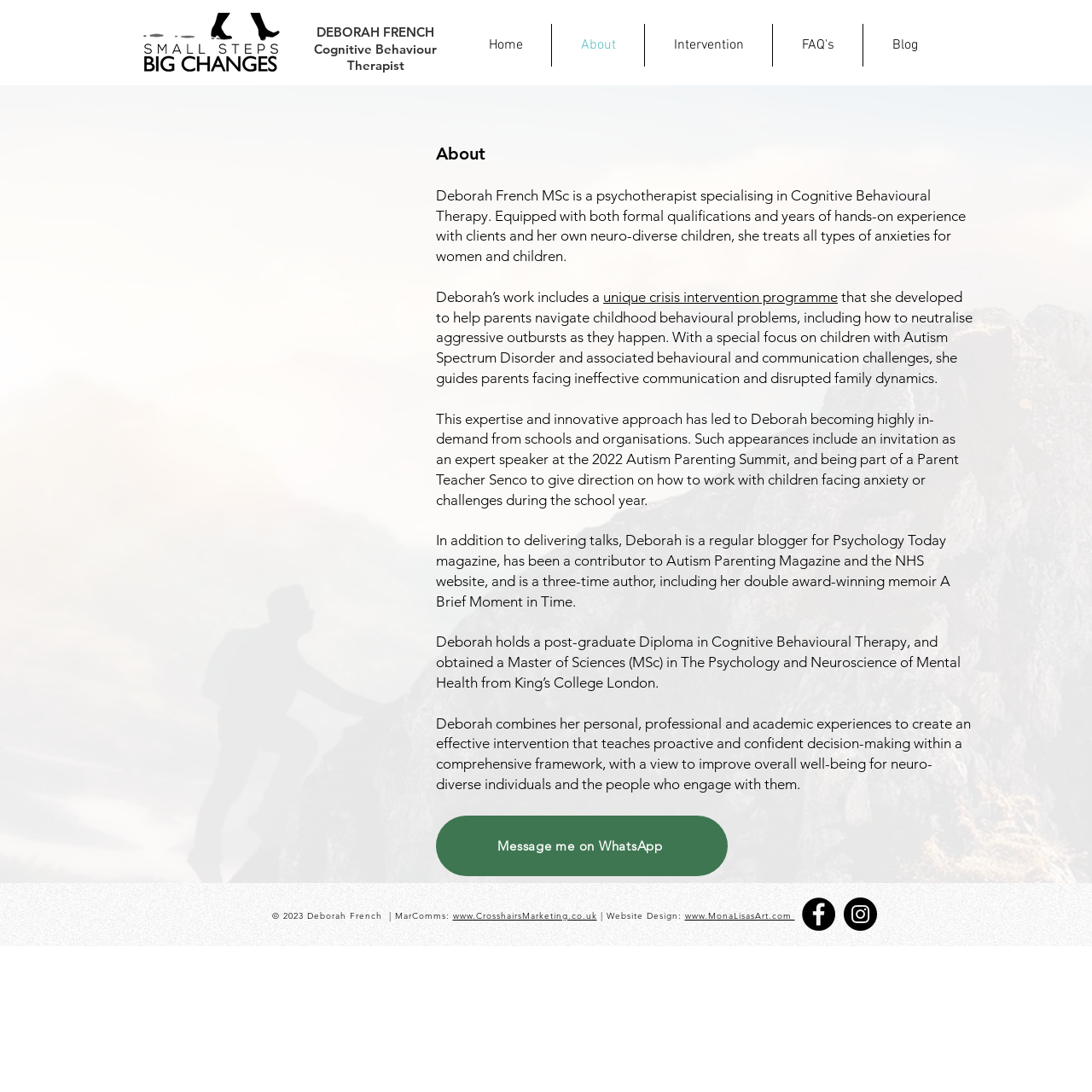Please identify the bounding box coordinates of the element on the webpage that should be clicked to follow this instruction: "Click the Home link". The bounding box coordinates should be given as four float numbers between 0 and 1, formatted as [left, top, right, bottom].

[0.421, 0.022, 0.505, 0.061]